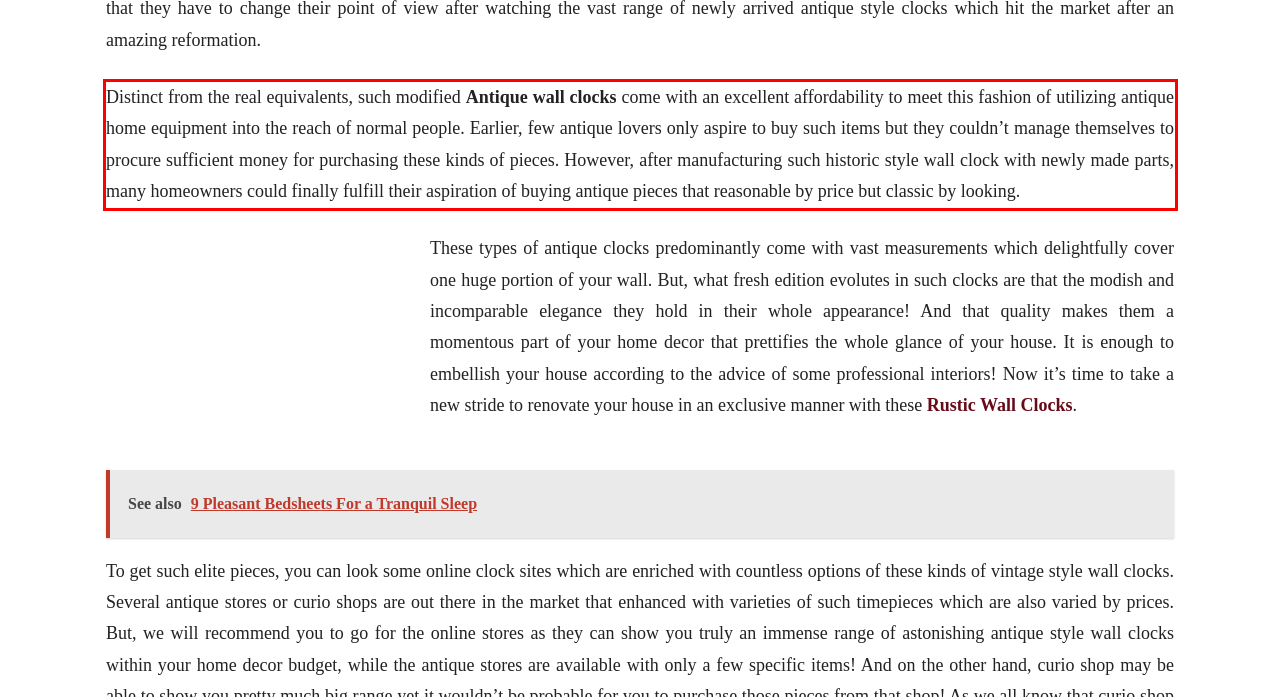Given a screenshot of a webpage, locate the red bounding box and extract the text it encloses.

Distinct from the real equivalents, such modified Antique wall clocks come with an excellent affordability to meet this fashion of utilizing antique home equipment into the reach of normal people. Earlier, few antique lovers only aspire to buy such items but they couldn’t manage themselves to procure sufficient money for purchasing these kinds of pieces. However, after manufacturing such historic style wall clock with newly made parts, many homeowners could finally fulfill their aspiration of buying antique pieces that reasonable by price but classic by looking.